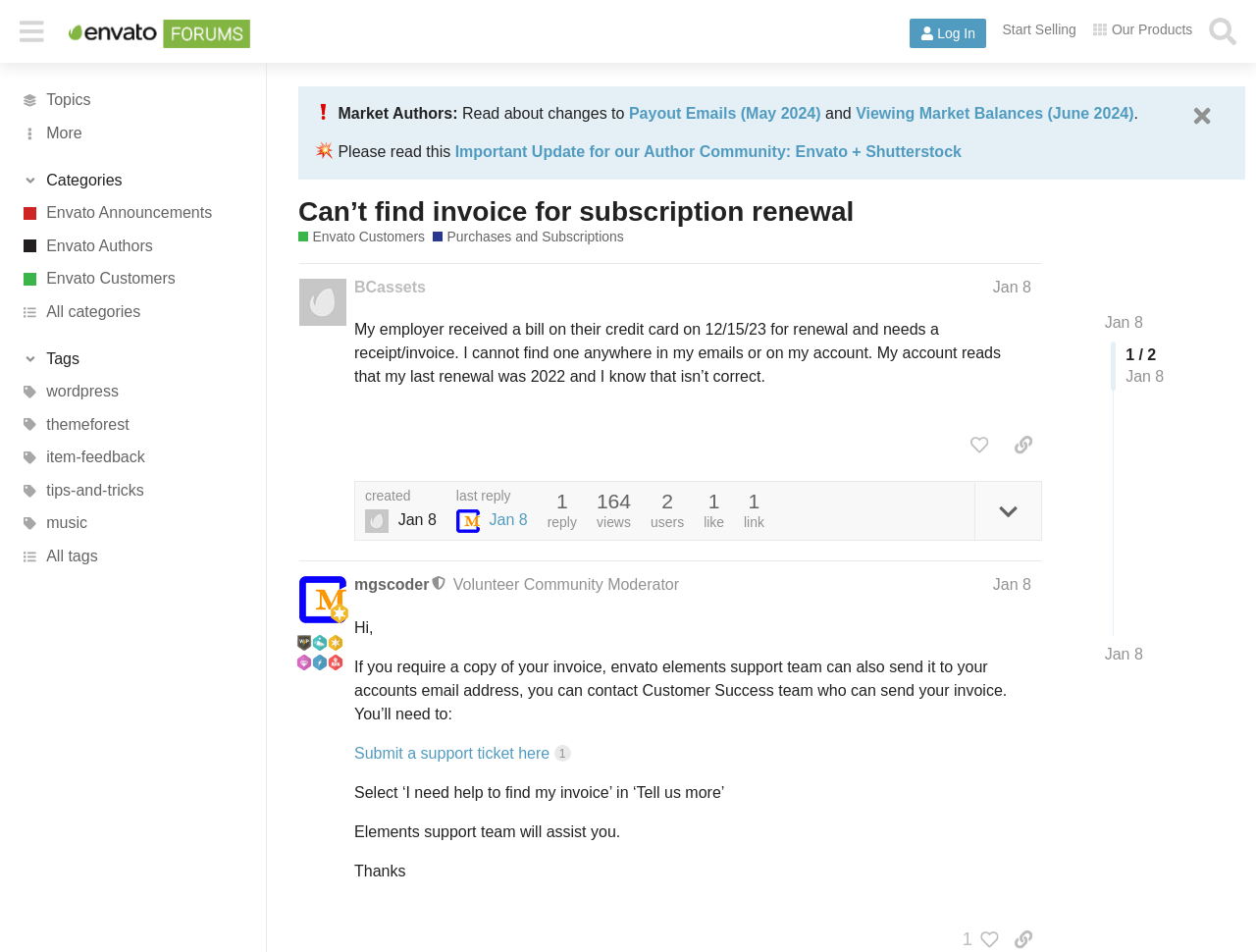Please predict the bounding box coordinates (top-left x, top-left y, bottom-right x, bottom-right y) for the UI element in the screenshot that fits the description: Payout Emails (May 2024)

[0.501, 0.11, 0.654, 0.128]